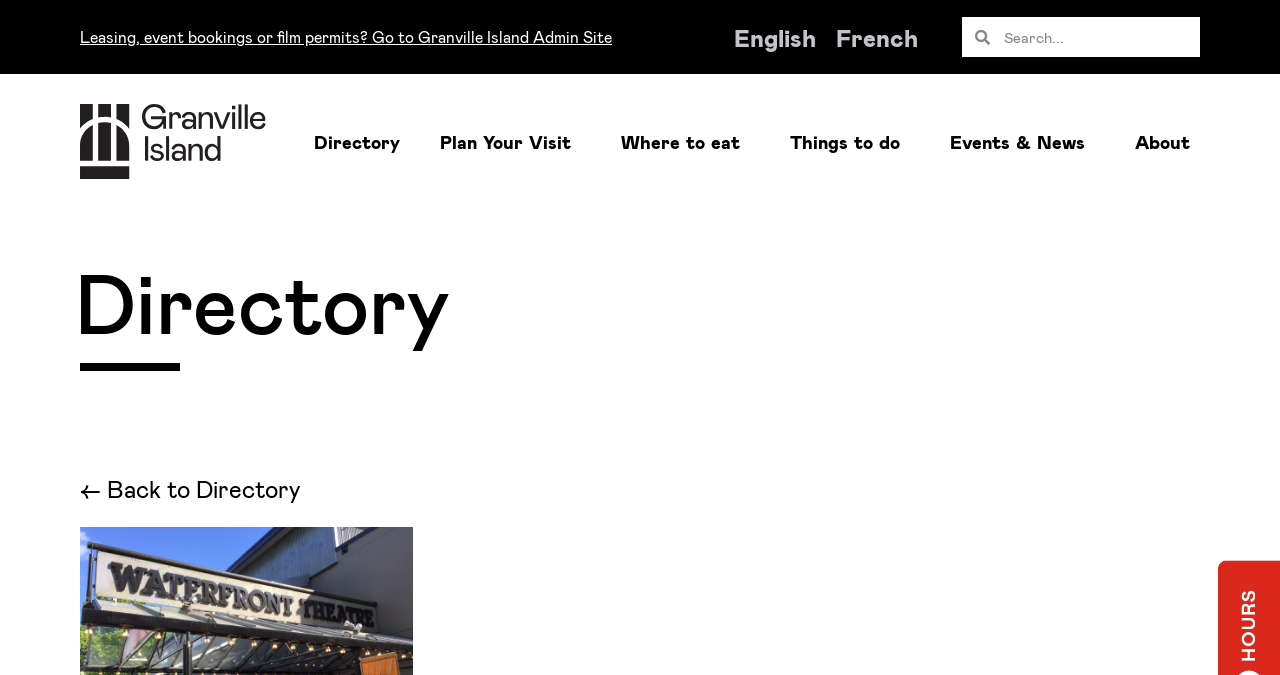Please indicate the bounding box coordinates of the element's region to be clicked to achieve the instruction: "Go to Granville Island Admin Site". Provide the coordinates as four float numbers between 0 and 1, i.e., [left, top, right, bottom].

[0.062, 0.04, 0.478, 0.068]